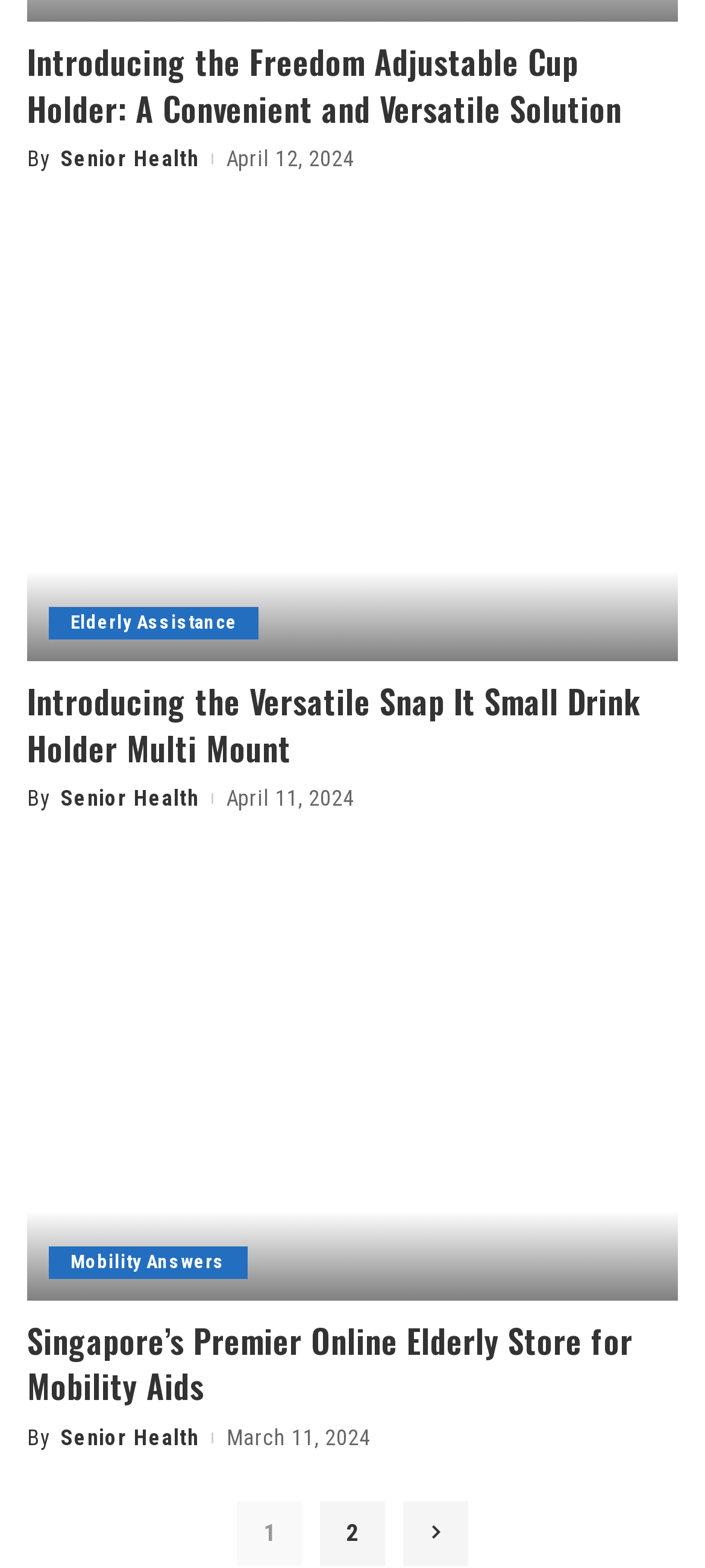Please examine the image and answer the question with a detailed explanation:
What is the main topic of the webpage?

The webpage appears to be focused on elderly assistance, as evident from the headings and links on the page, such as 'Introducing the Freedom Adjustable Cup Holder: A Convenient and Versatile Solution', 'Elderly Assistance', and 'Singapore’s Premier Online Elderly Store for Mobility Aids'.